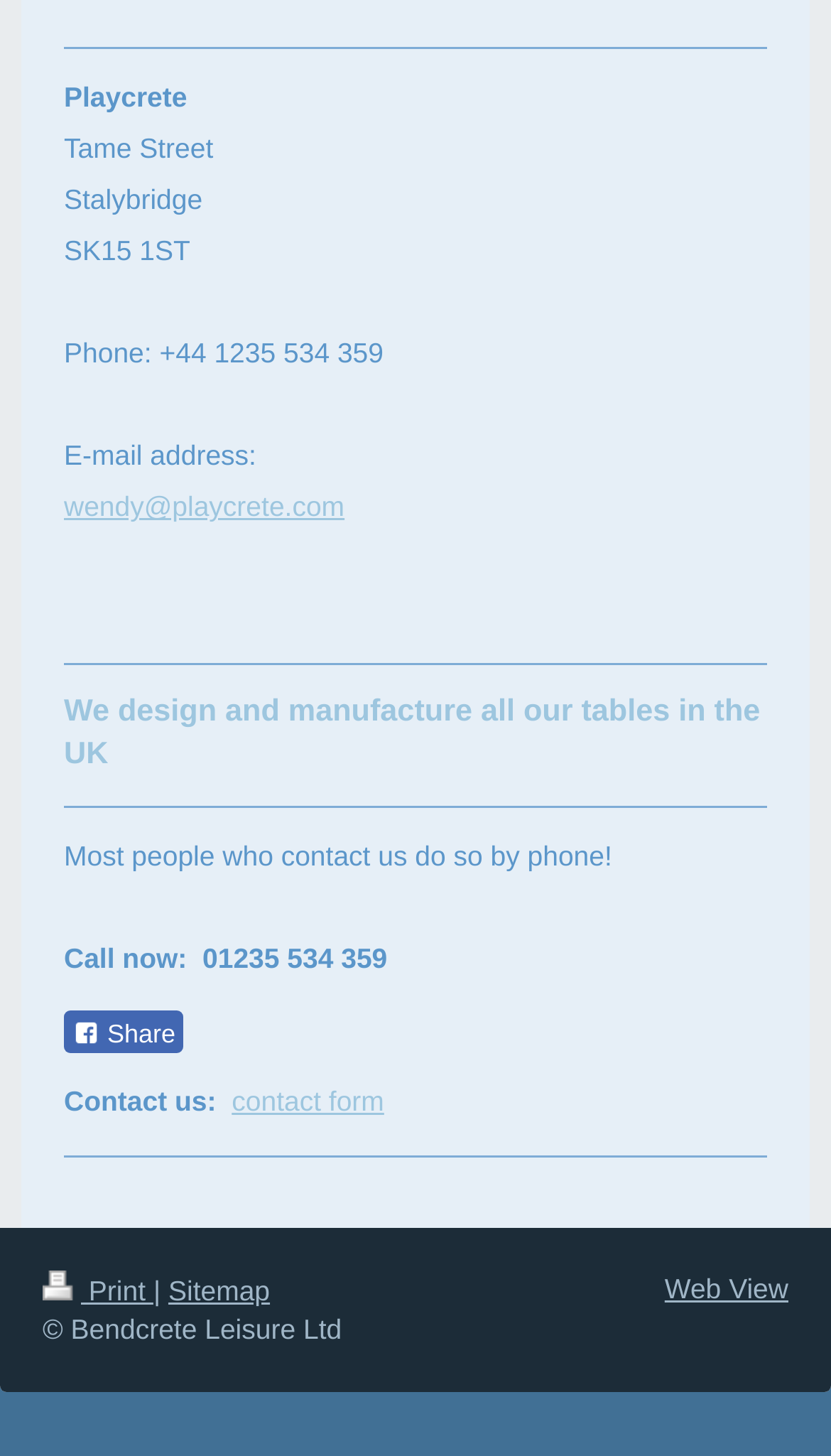Determine the bounding box coordinates in the format (top-left x, top-left y, bottom-right x, bottom-right y). Ensure all values are floating point numbers between 0 and 1. Identify the bounding box of the UI element described by: Web View

[0.8, 0.874, 0.949, 0.896]